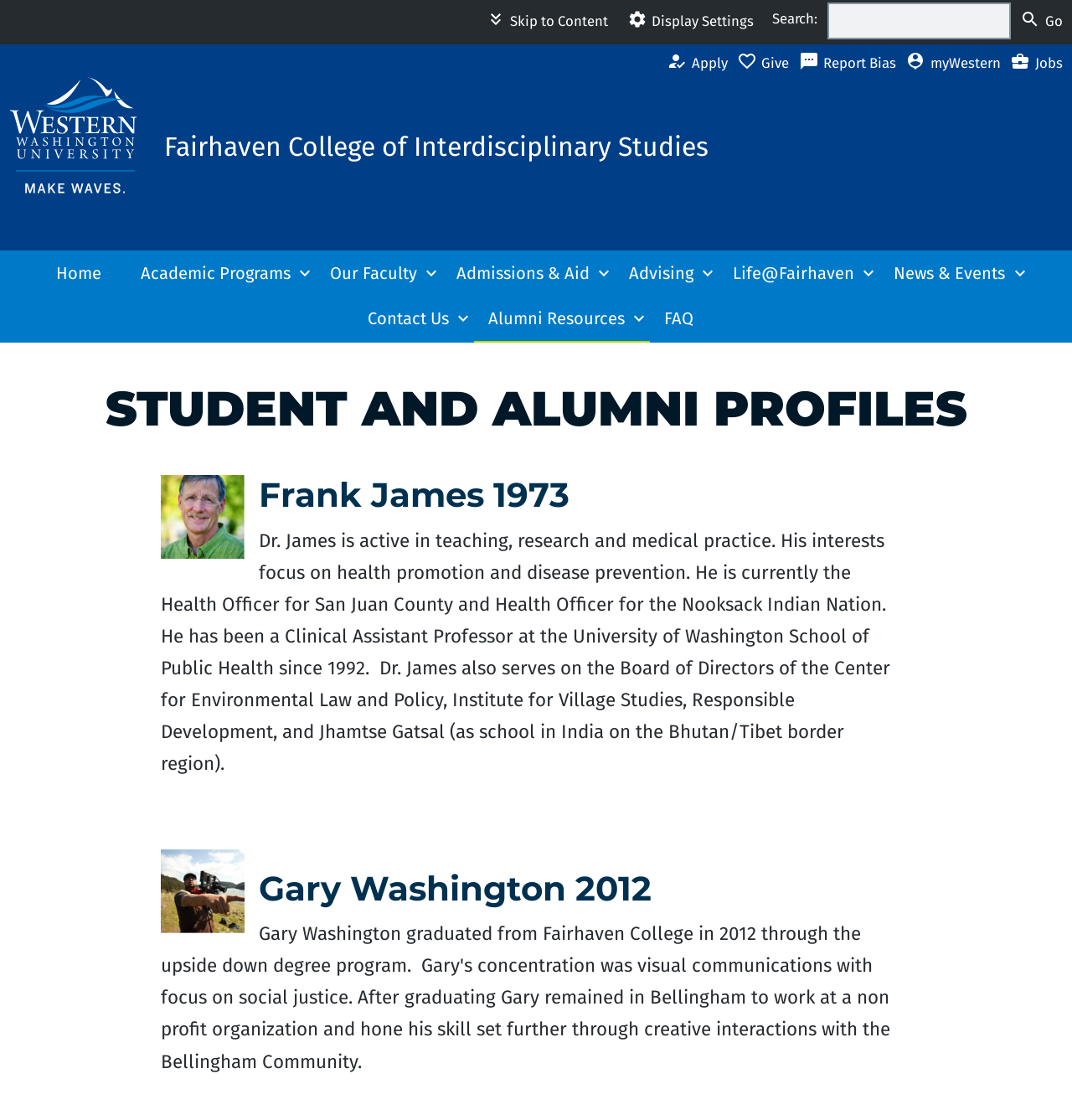Please find the main title text of this webpage.

STUDENT AND ALUMNI PROFILES